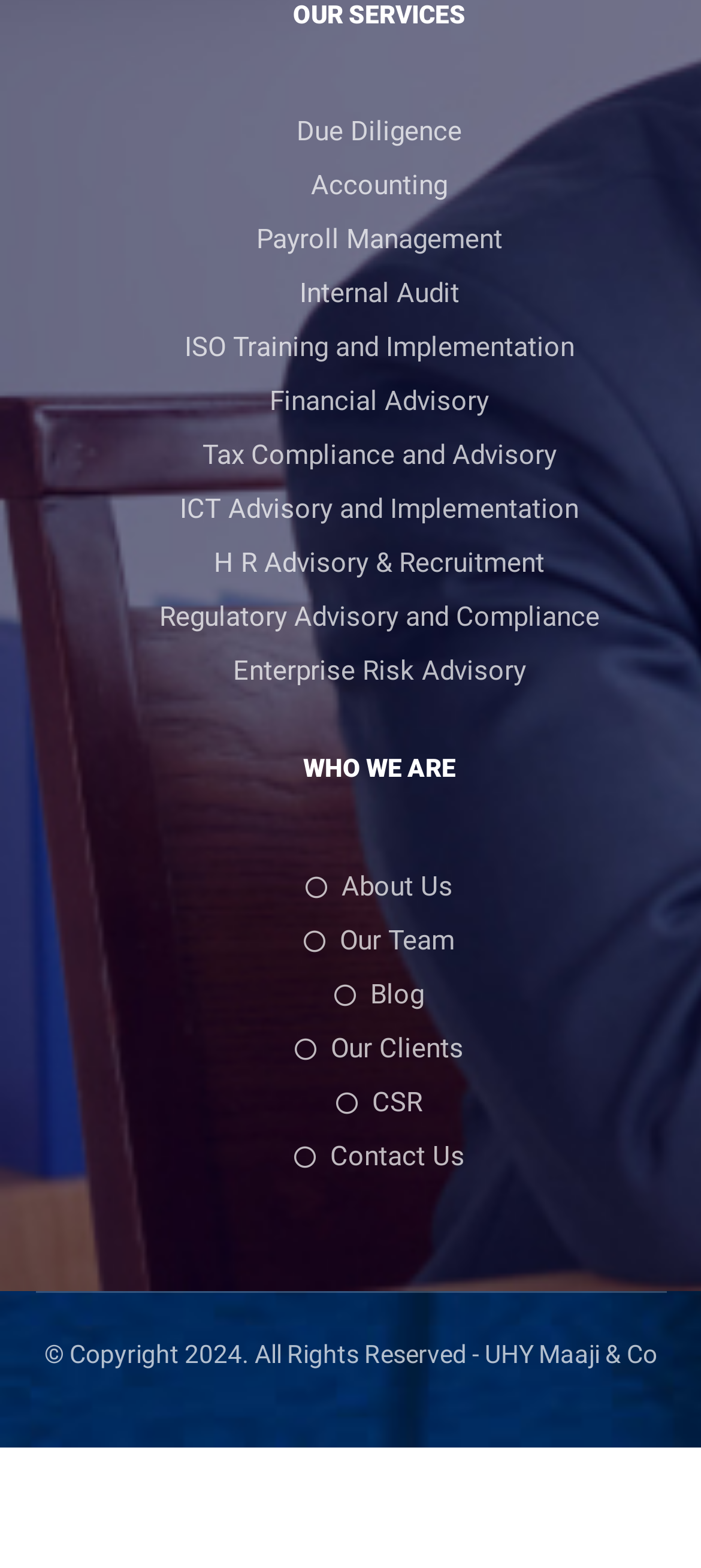What is the theme of the icons used in the 'WHO WE ARE' section?
Provide a detailed and well-explained answer to the question.

The icons used in the 'WHO WE ARE' section, such as '', appear to be information or navigation icons, suggesting that they are used to provide additional information or navigate to related pages.